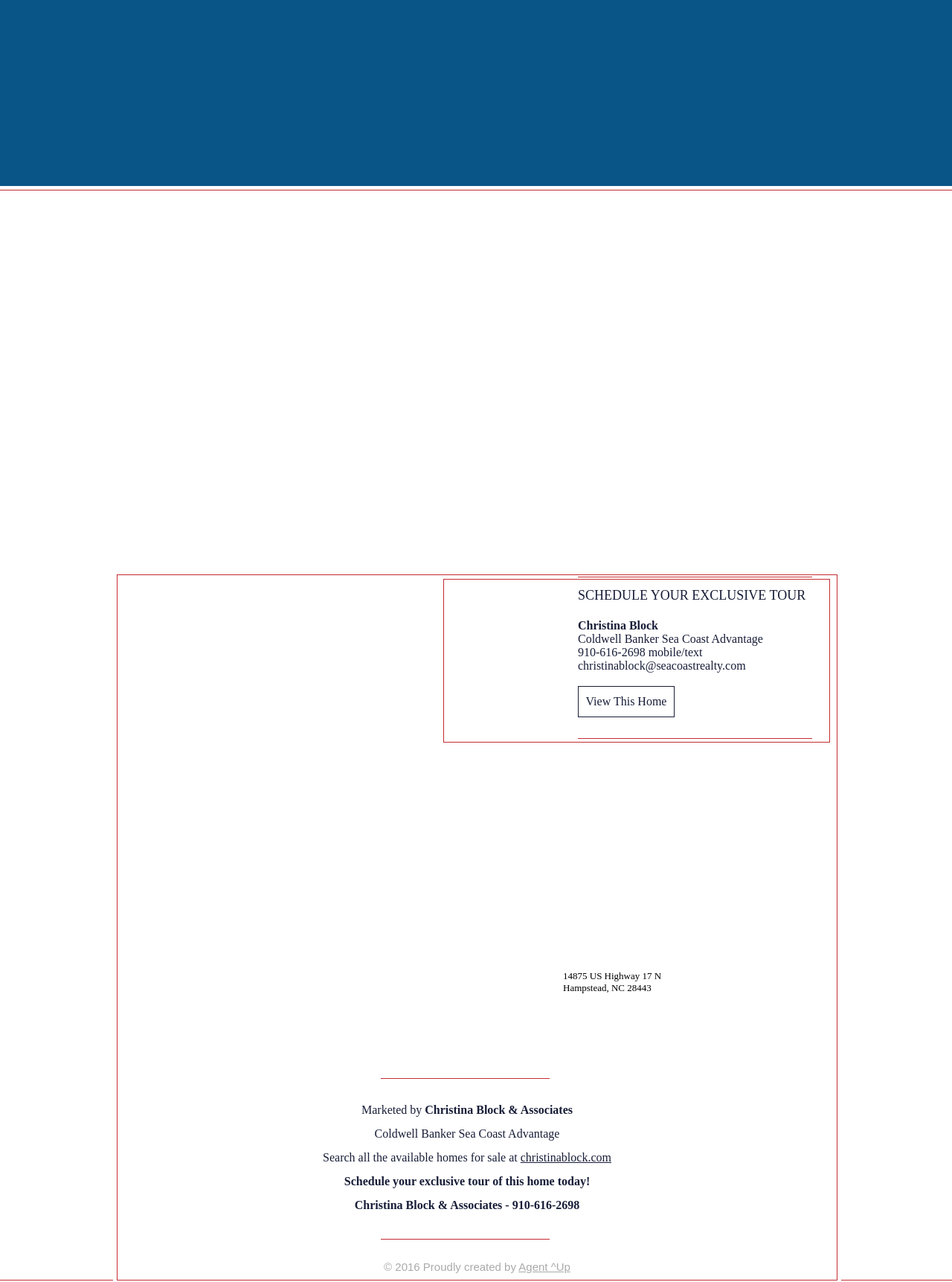What is the name of the real estate company?
Look at the image and respond to the question as thoroughly as possible.

I found the name 'Coldwell Banker Sea Coast Advantage' in multiple places on the webpage, including the text 'Coldwell Banker Sea Coast Advantage' and the image description 'Christina Block & Associates of Coldwell Banker Sea Coast Advantage'.